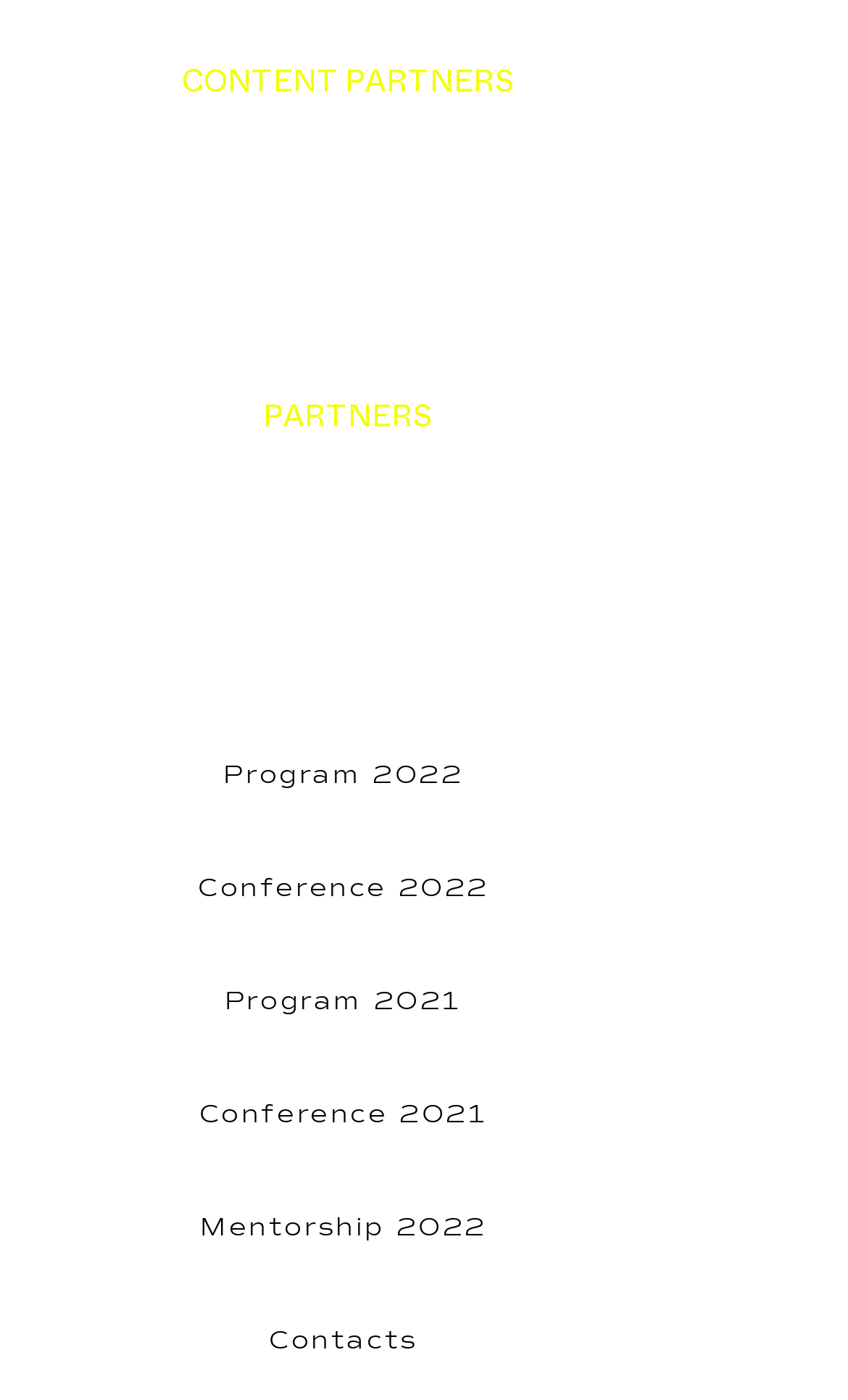What year is mentioned most frequently on the webpage?
Please answer the question with a single word or phrase, referencing the image.

2022